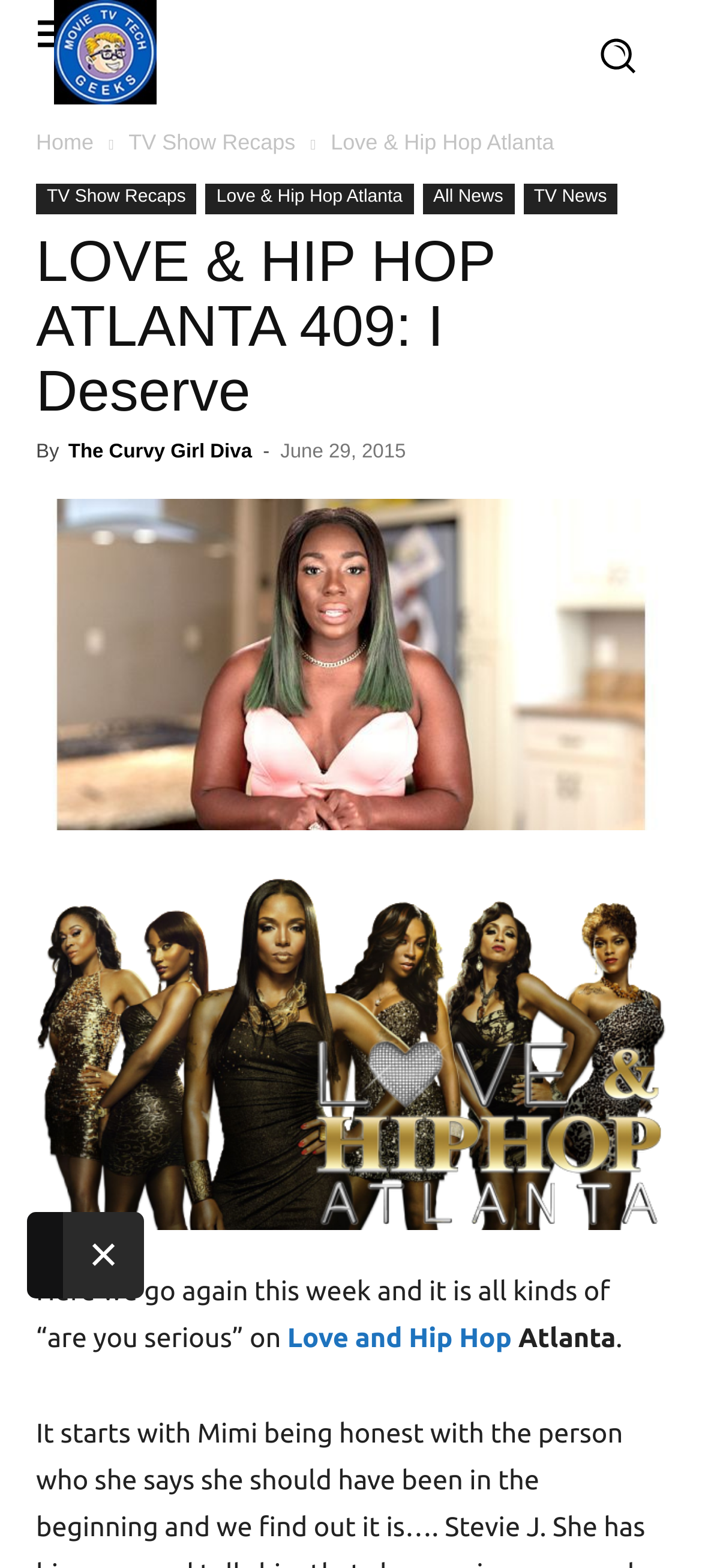Who is the author of the article?
Look at the image and answer the question using a single word or phrase.

The Curvy Girl Diva